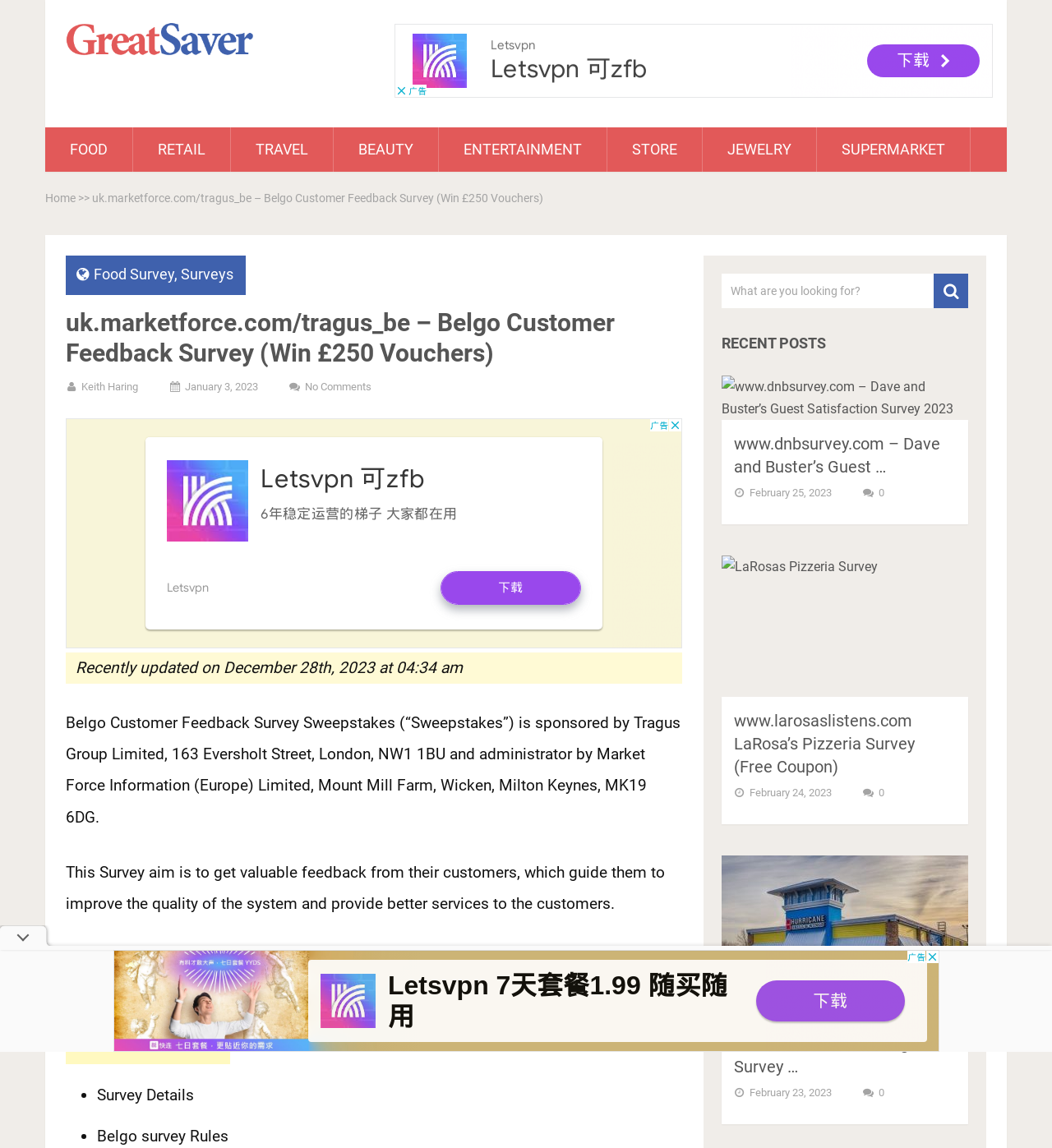Determine the bounding box for the UI element described here: "No Comments".

[0.29, 0.331, 0.353, 0.342]